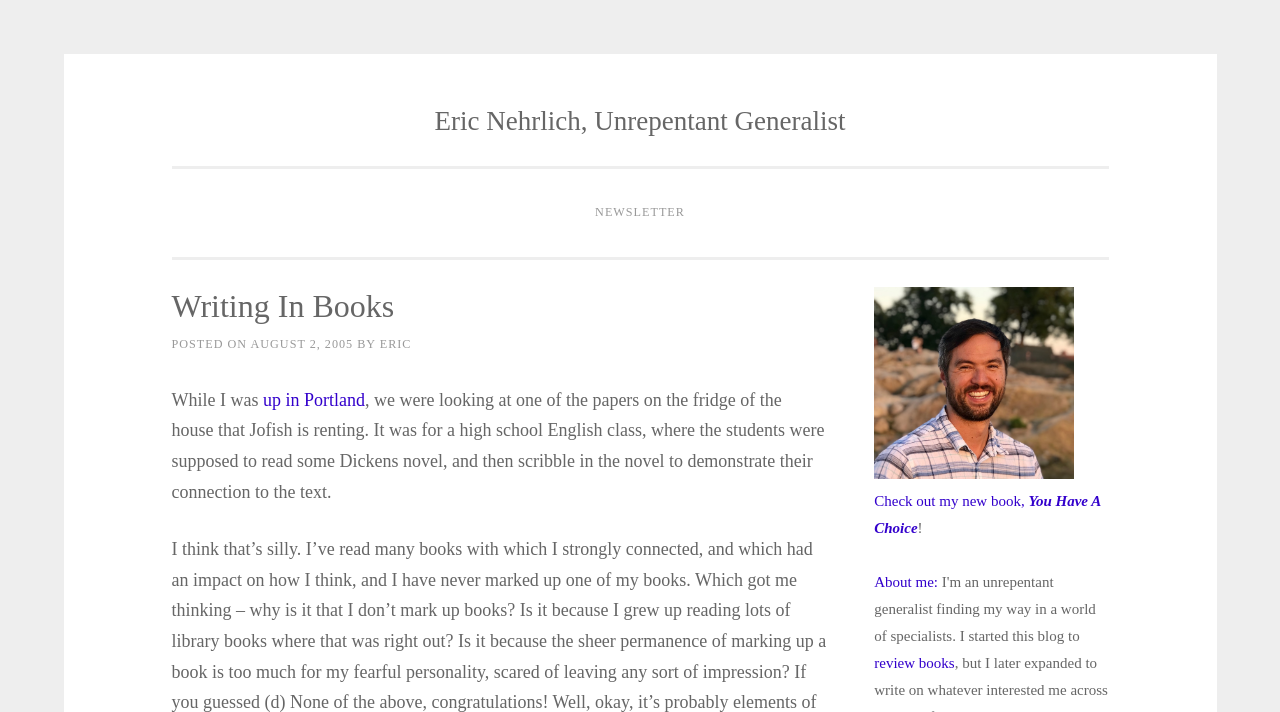What is the date of the post?
Using the image as a reference, give a one-word or short phrase answer.

AUGUST 2, 2005